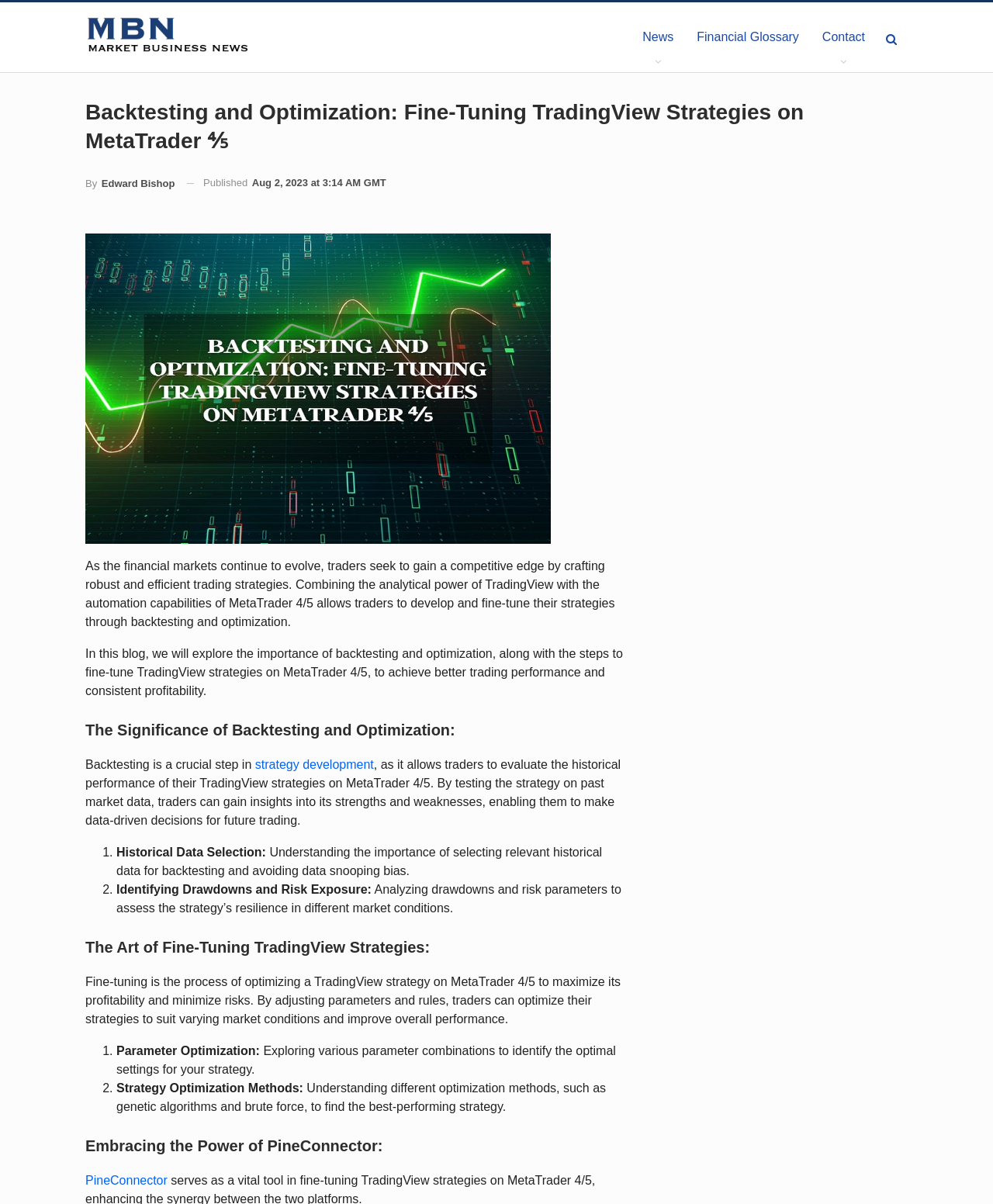Provide a single word or phrase to answer the given question: 
What is fine-tuning?

Optimizing strategy